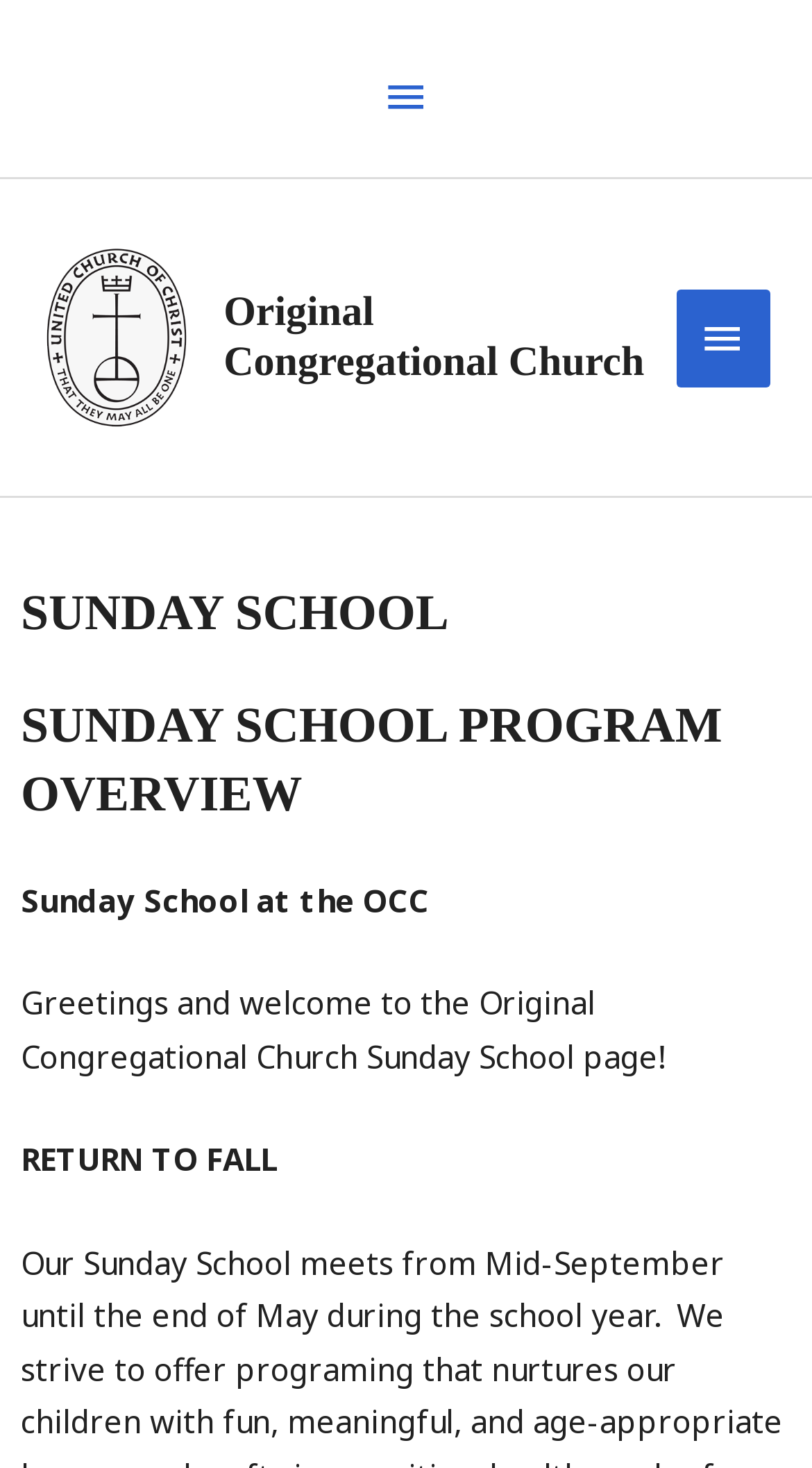Provide a thorough description of the webpage's content and layout.

The webpage is about the Sunday School at the Original Congregational Church. At the top, there is a button labeled "ABOVE HEADER" positioned near the center of the page. Below it, on the left side, there is a link to "united-church-of-christ" accompanied by an image. To the right of this link, there is another link to "Original Congregational Church".

On the right side of the page, there is a button labeled "MAIN MENU" that, when expanded, reveals a menu with several options. The main content of the page is located below this menu. It starts with a heading that reads "SUNDAY SCHOOL" followed by a subheading "SUNDAY SCHOOL PROGRAM OVERVIEW". 

Below these headings, there are three paragraphs of text. The first paragraph is a brief introduction to the Sunday School at the OCC. The second paragraph is a warm welcome message to the Original Congregational Church Sunday School page. The third paragraph is a call to action, urging readers to "RETURN TO FALL".